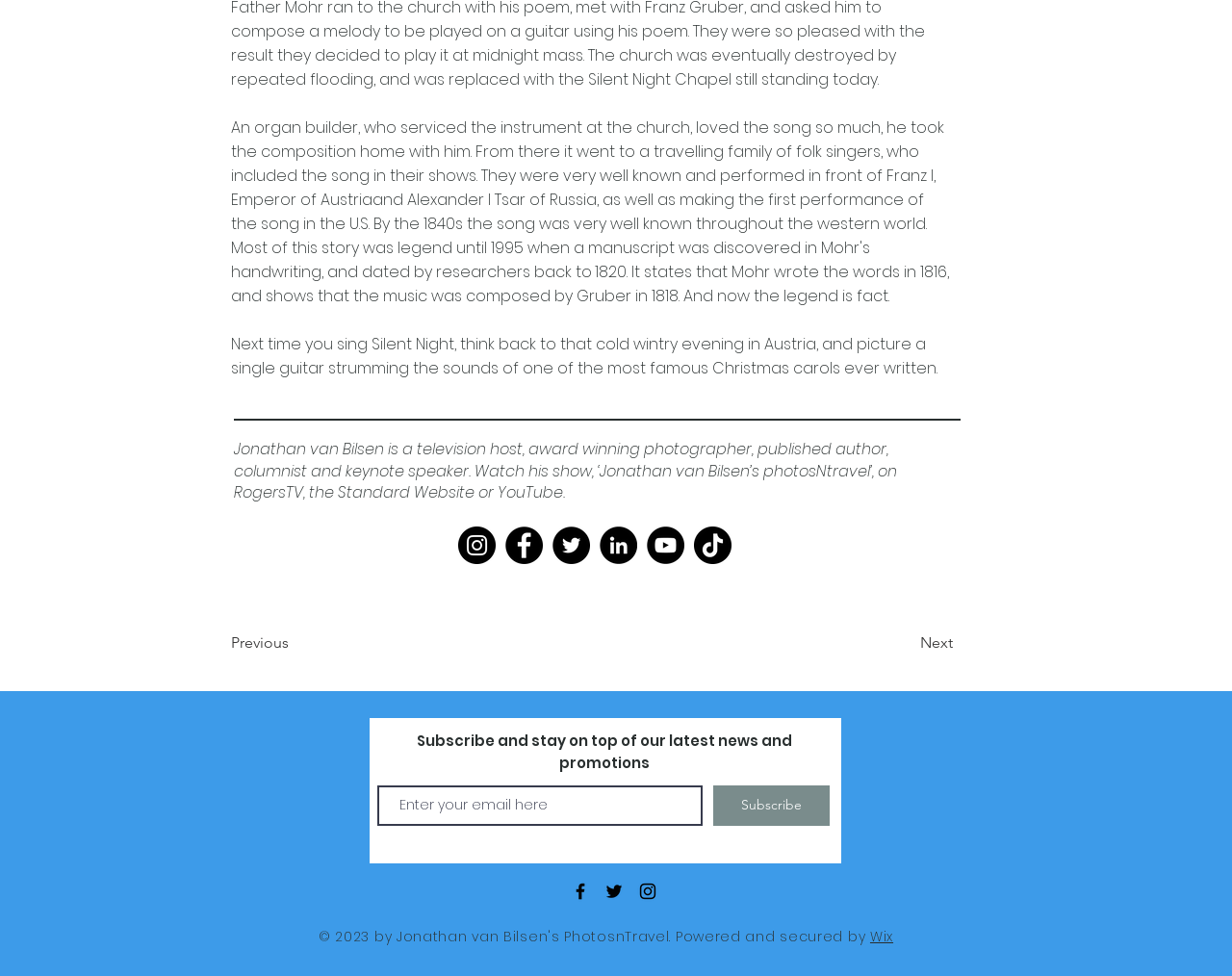What is the name of the TV show hosted by Jonathan van Bilsen?
Please ensure your answer is as detailed and informative as possible.

The text states, 'Watch his show, ‘Jonathan van Bilsen’s photosNtravel’, on RogersTV, the Standard Website or YouTube.' This shows that Jonathan van Bilsen hosts a TV show called 'photosNtravel'.